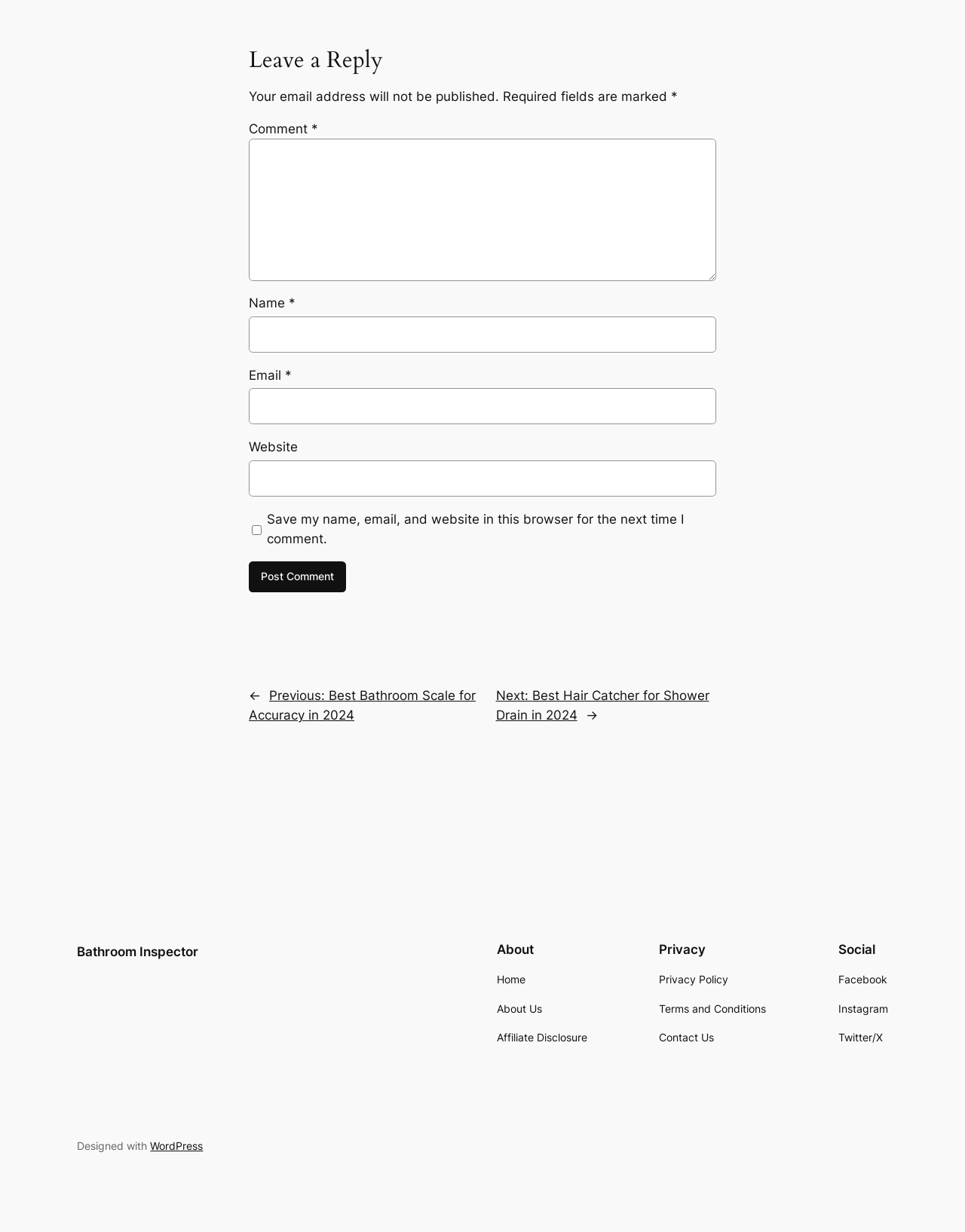What is the purpose of the 'Save my name, email, and website' checkbox?
Examine the image and give a concise answer in one word or a short phrase.

Save information for future comments